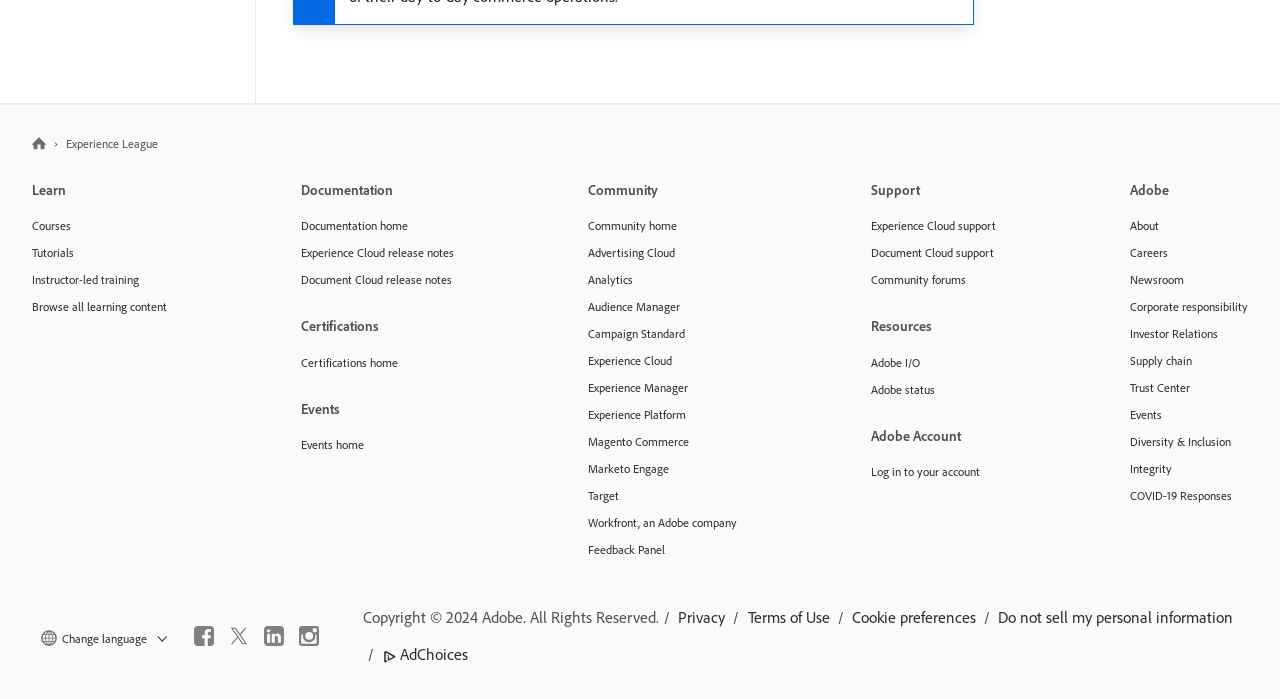Determine the bounding box coordinates for the HTML element described here: "Diversity & Inclusion".

[0.883, 0.613, 0.975, 0.651]